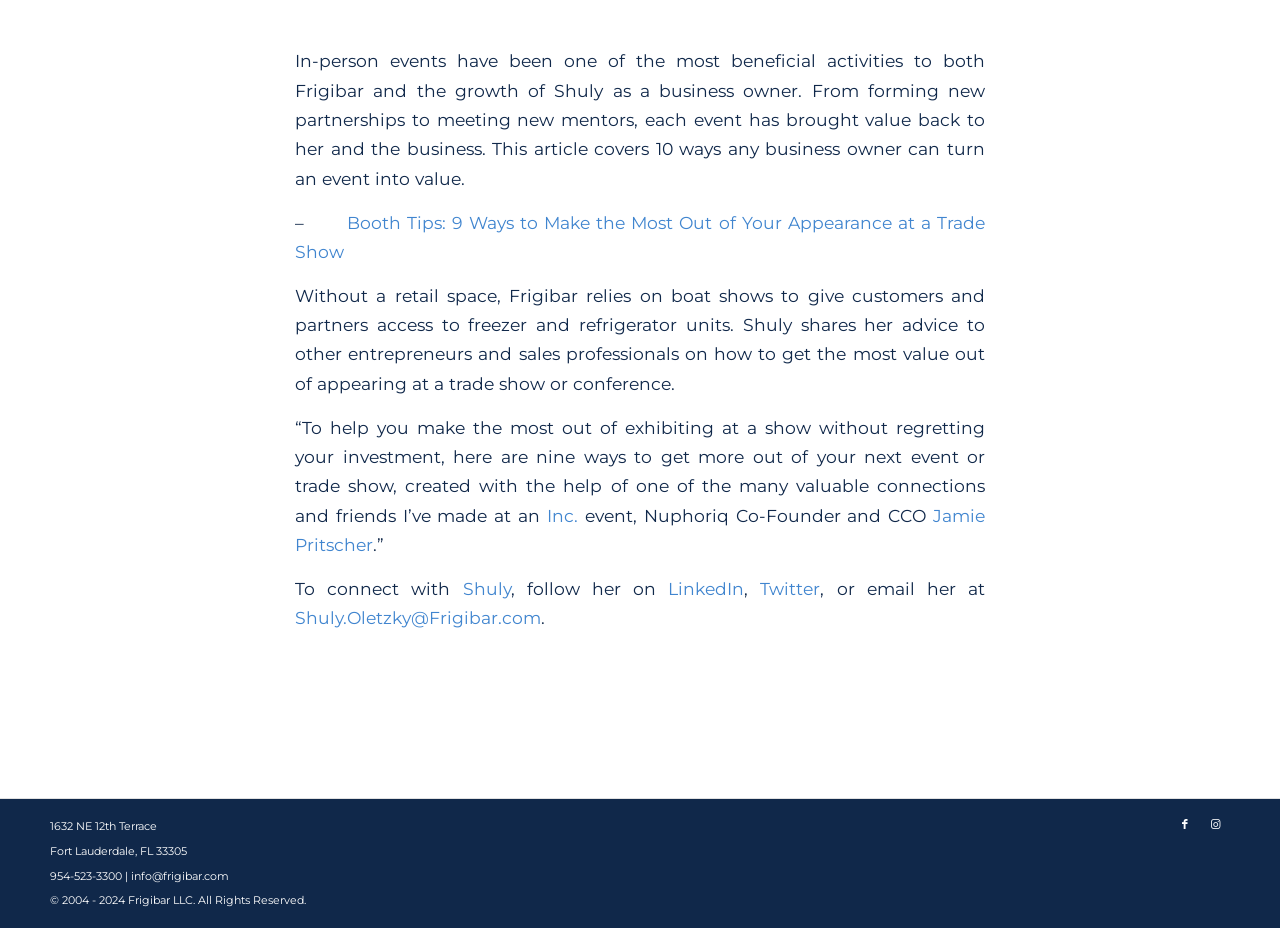Provide a one-word or one-phrase answer to the question:
Who is the business owner mentioned in the article?

Shuly